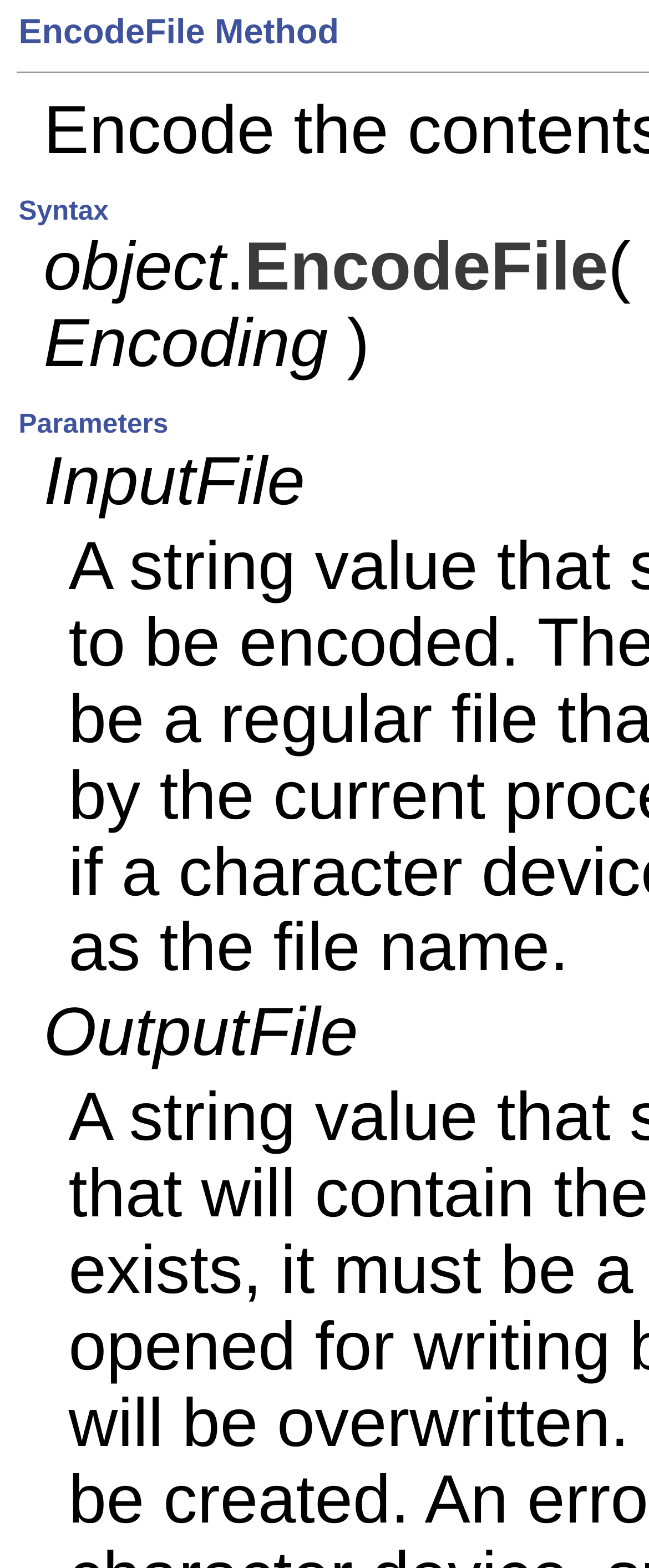Give an in-depth explanation of the webpage layout and content.

The webpage appears to be a documentation page for the EncodeFile method, which is part of the File Encoding Control. 

At the top, there is a table cell containing a few lines of text. The first line has the text "object" followed by a period, and then the method name "EncodeFile". Below this, there is the text "Encoding" followed by a closing parenthesis. 

Underneath the "Encoding" text, there are two lines of text, one above the other. The top line has the text "InputFile", and the bottom line has the text "OutputFile". These two lines are positioned near the top-left of the page.